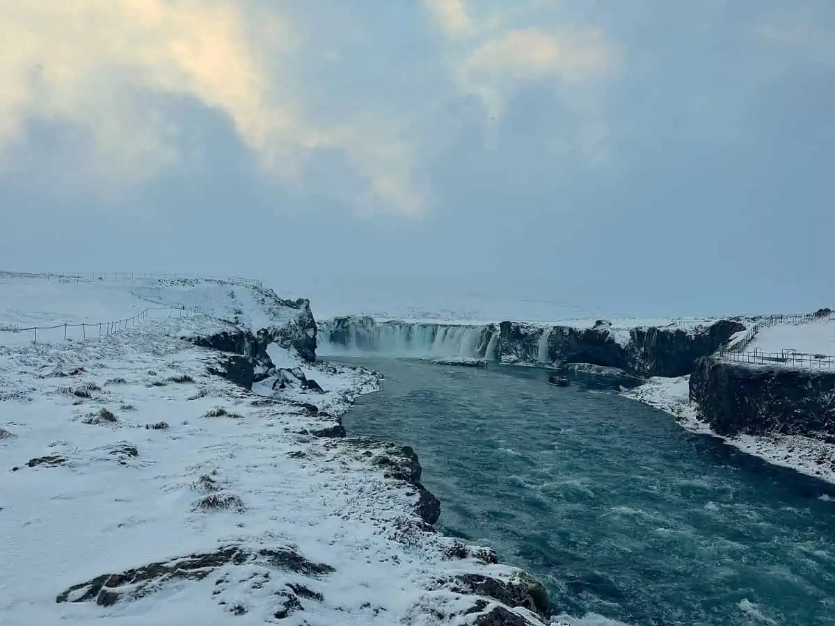Give a meticulous account of what the image depicts.

This breathtaking image captures the majestic Godafoss waterfall in Iceland, famously known as the "Waterfall of the Gods." Framed by a winter landscape, the scene is defined by the stark contrast of the rushing, turquoise waters against a backdrop of glistening snow. The river cascades dramatically over a rocky precipice, sending mist into the crisp air, while the surrounding terrain features rugged cliffs and patches of frosty grass. The overcast sky, tinged with soft hues, adds an ethereal quality to the scenery, making it a perfect representation of Iceland's enchanting natural beauty during January. Visitors to this picturesque location are often struck by the serene yet powerful presence of the waterfall, inviting them to immerse themselves in the tranquil yet awe-inspiring Icelandic wilderness.